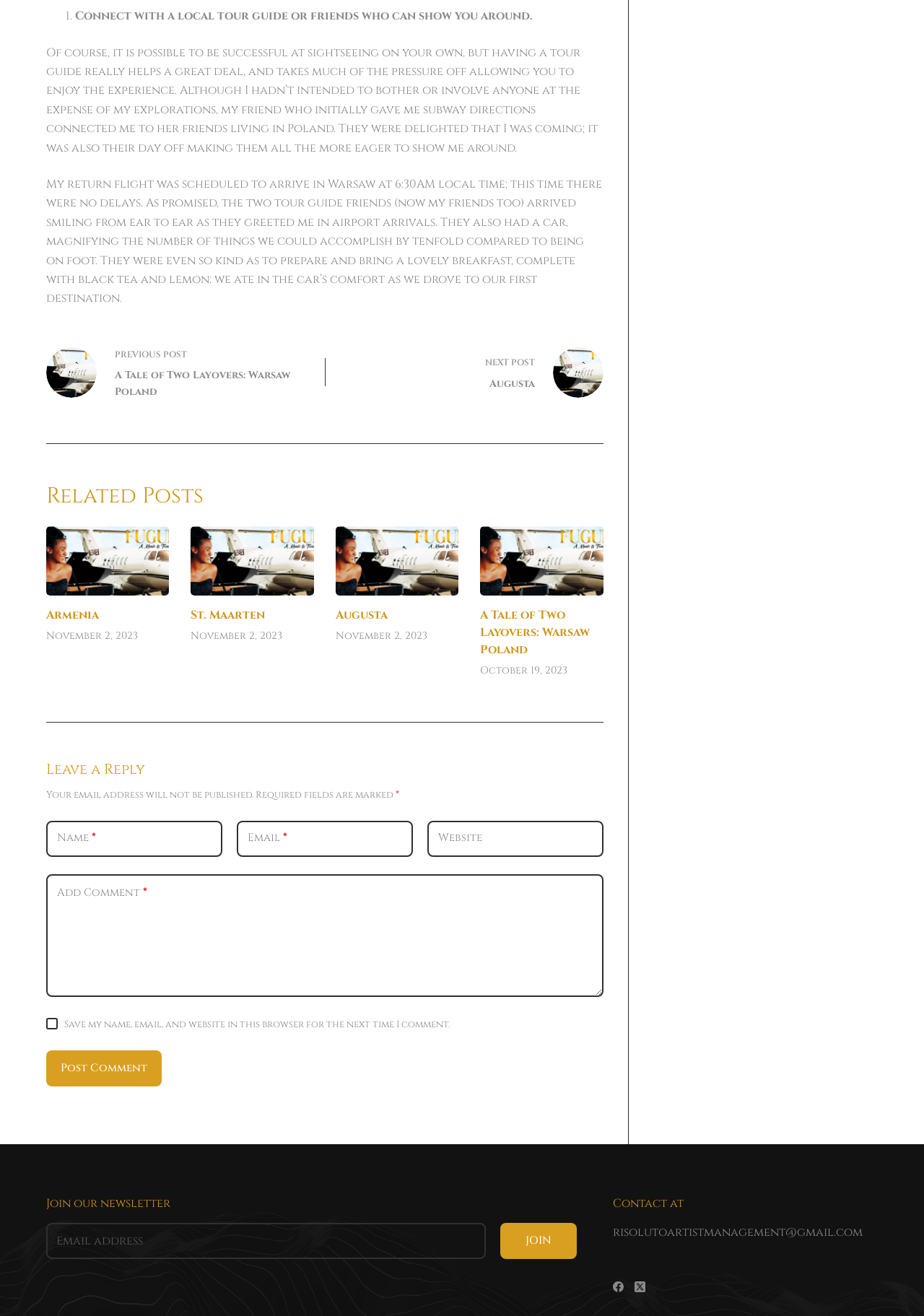Please provide the bounding box coordinates in the format (top-left x, top-left y, bottom-right x, bottom-right y). Remember, all values are floating point numbers between 0 and 1. What is the bounding box coordinate of the region described as: St. Maarten

[0.207, 0.461, 0.287, 0.474]